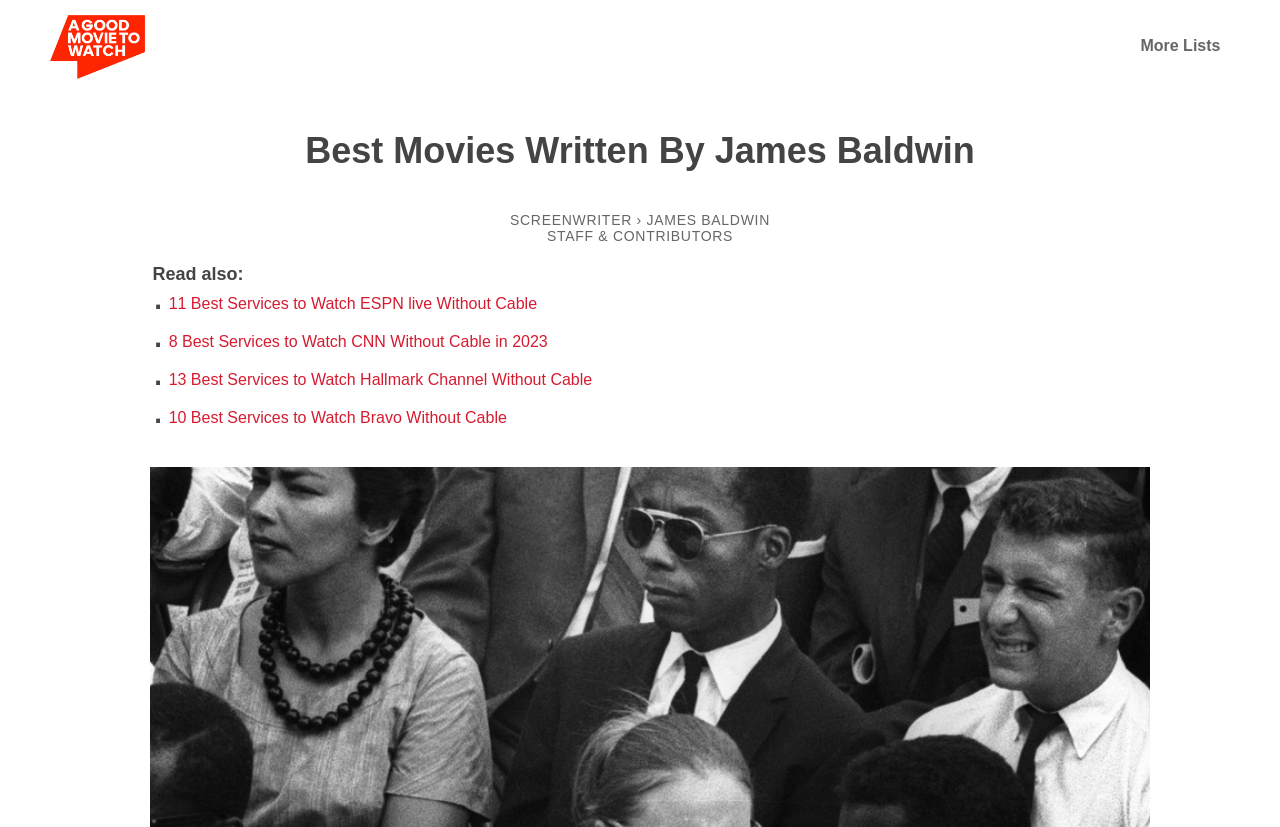What is the category of movies listed on this page?
Based on the screenshot, provide a one-word or short-phrase response.

James Baldwin